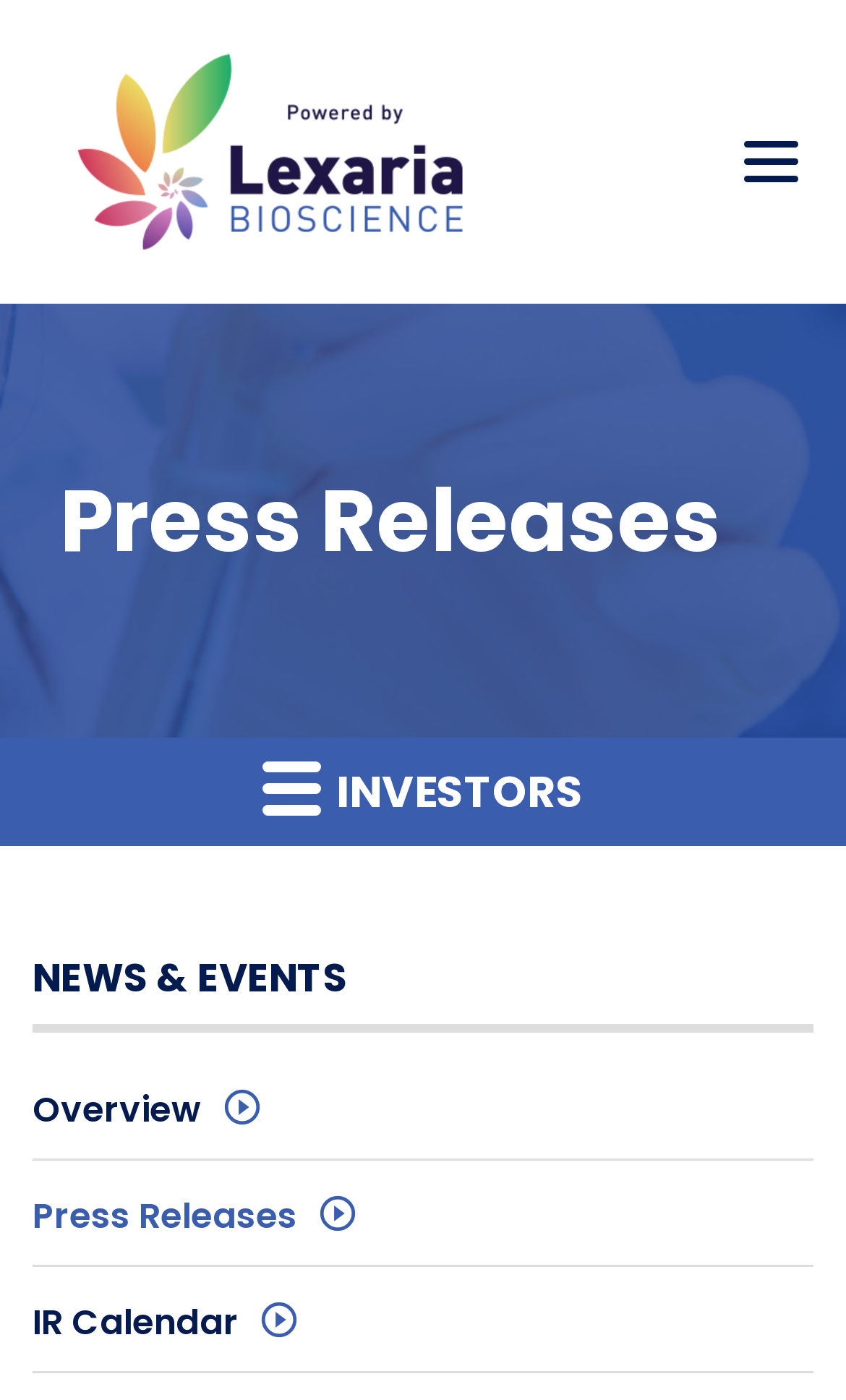Identify the coordinates of the bounding box for the element described below: "IR Calendar". Return the coordinates as four float numbers between 0 and 1: [left, top, right, bottom].

[0.038, 0.904, 0.962, 0.98]